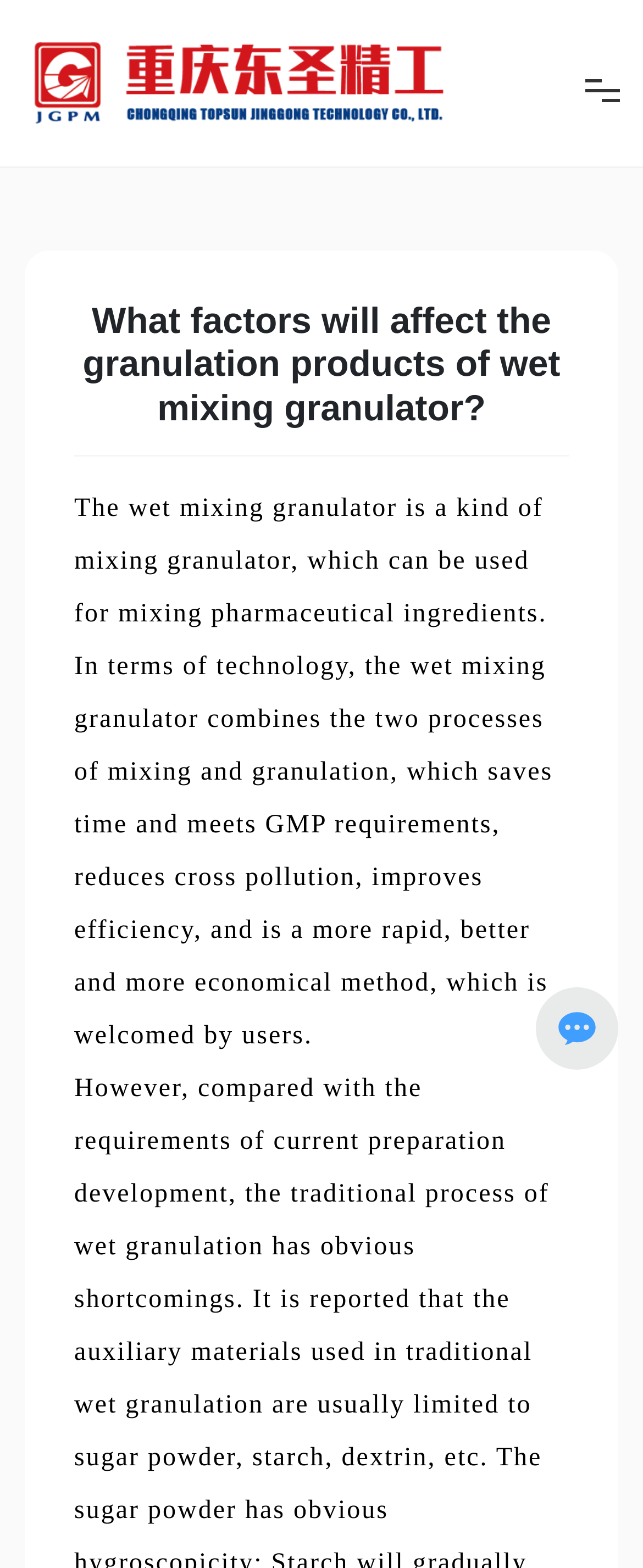Predict the bounding box for the UI component with the following description: "HOME".

[0.754, 0.076, 0.962, 0.139]